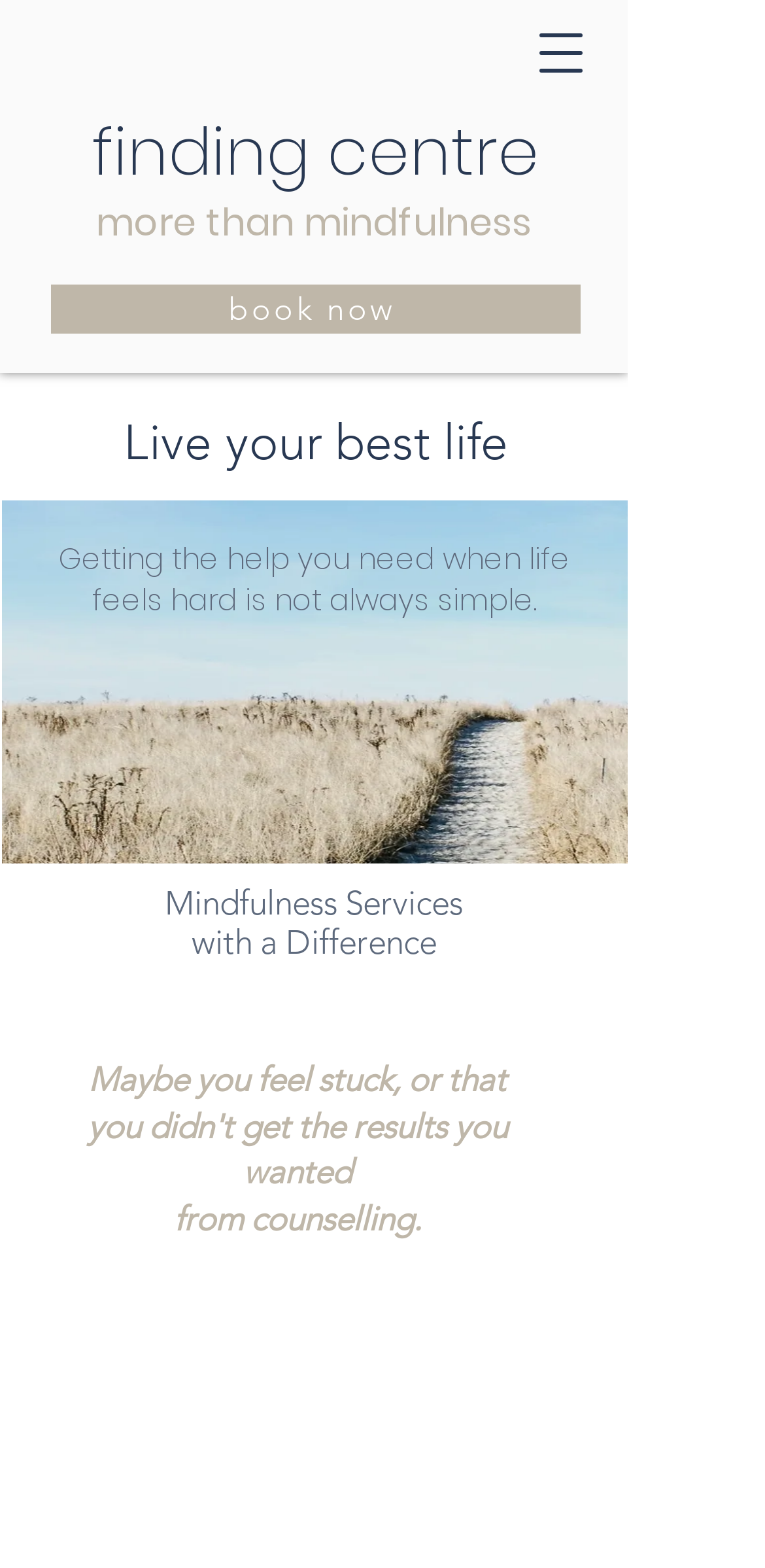What services are offered on this website?
Please give a detailed and elaborate answer to the question based on the image.

The webpage mentions 'Mindfulness Services with a Difference', which suggests that the website offers mindfulness-based services. Additionally, the mention of 'counselling' in the text also implies that the website offers some form of therapy or counselling services.